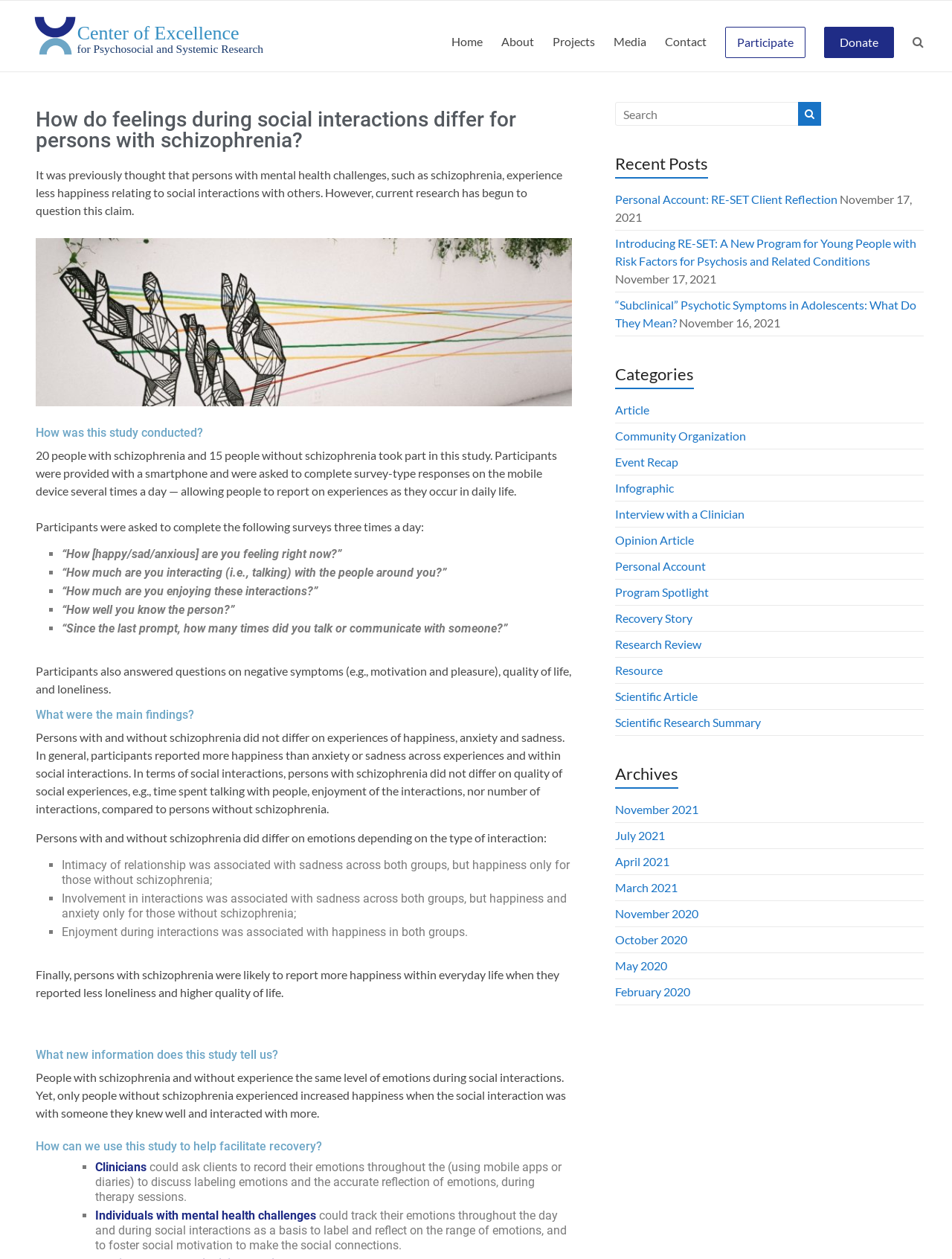Determine the bounding box coordinates of the target area to click to execute the following instruction: "Search for something."

None